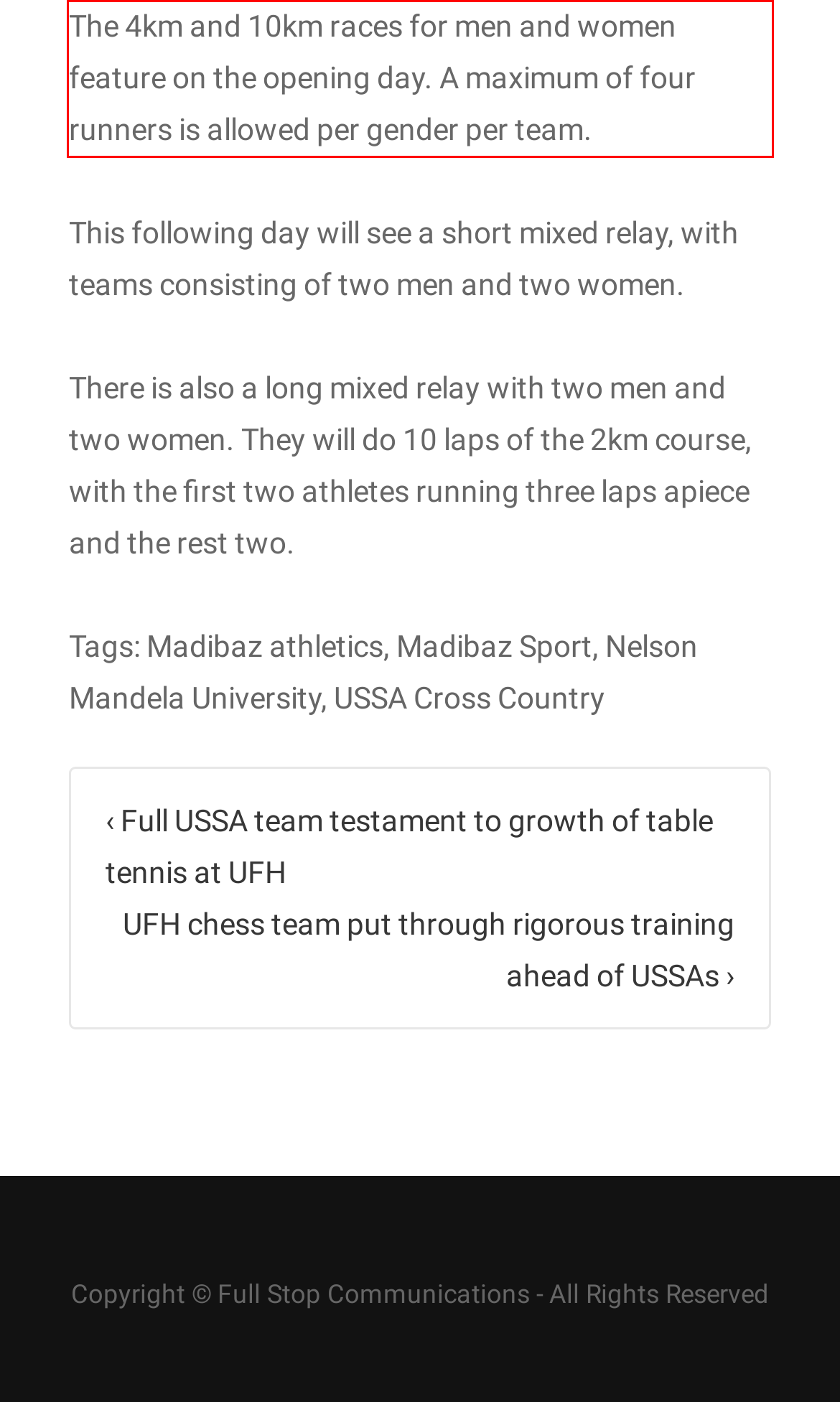Analyze the webpage screenshot and use OCR to recognize the text content in the red bounding box.

The 4km and 10km races for men and women feature on the opening day. A maximum of four runners is allowed per gender per team.